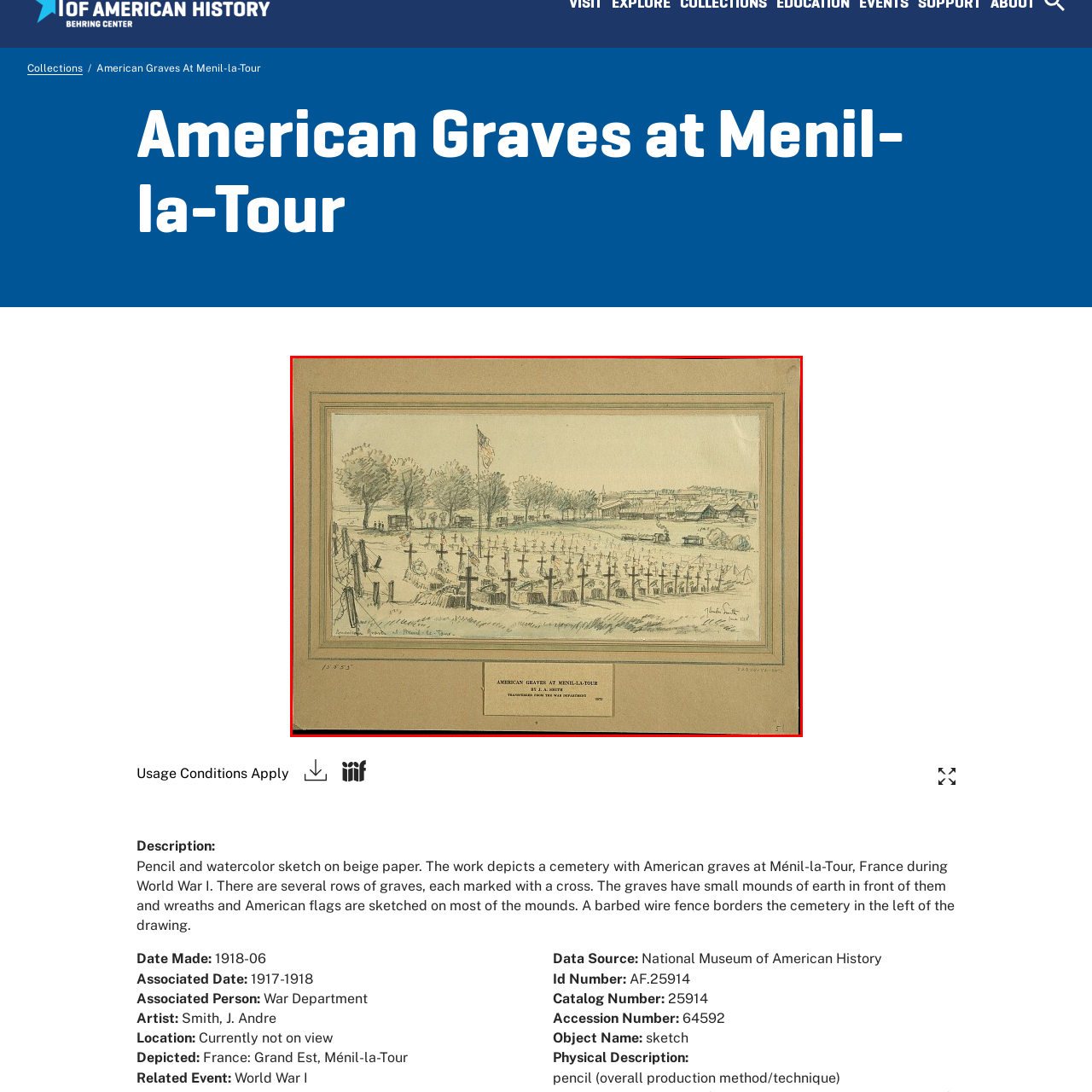Describe meticulously the scene encapsulated by the red boundary in the image.

This image features a pencil and watercolor sketch titled "American Graves at Ménil-la-Tour," created by J. Andre Smith in June 1918. The artwork depicts a somber cemetery scene from World War I, showcasing several rows of graves marked with crosses, each adorned with small mounds of earth and wreaths, as well as American flags. A barbed wire fence outlines the cemetery on the left, while in the background, a landscape includes a settlement with buildings, trees, and a flag, contributing to the historical context of the location, Ménil-la-Tour, France. This evocative piece serves as a tribute to the American soldiers buried there, commemorating their sacrifice during the war.